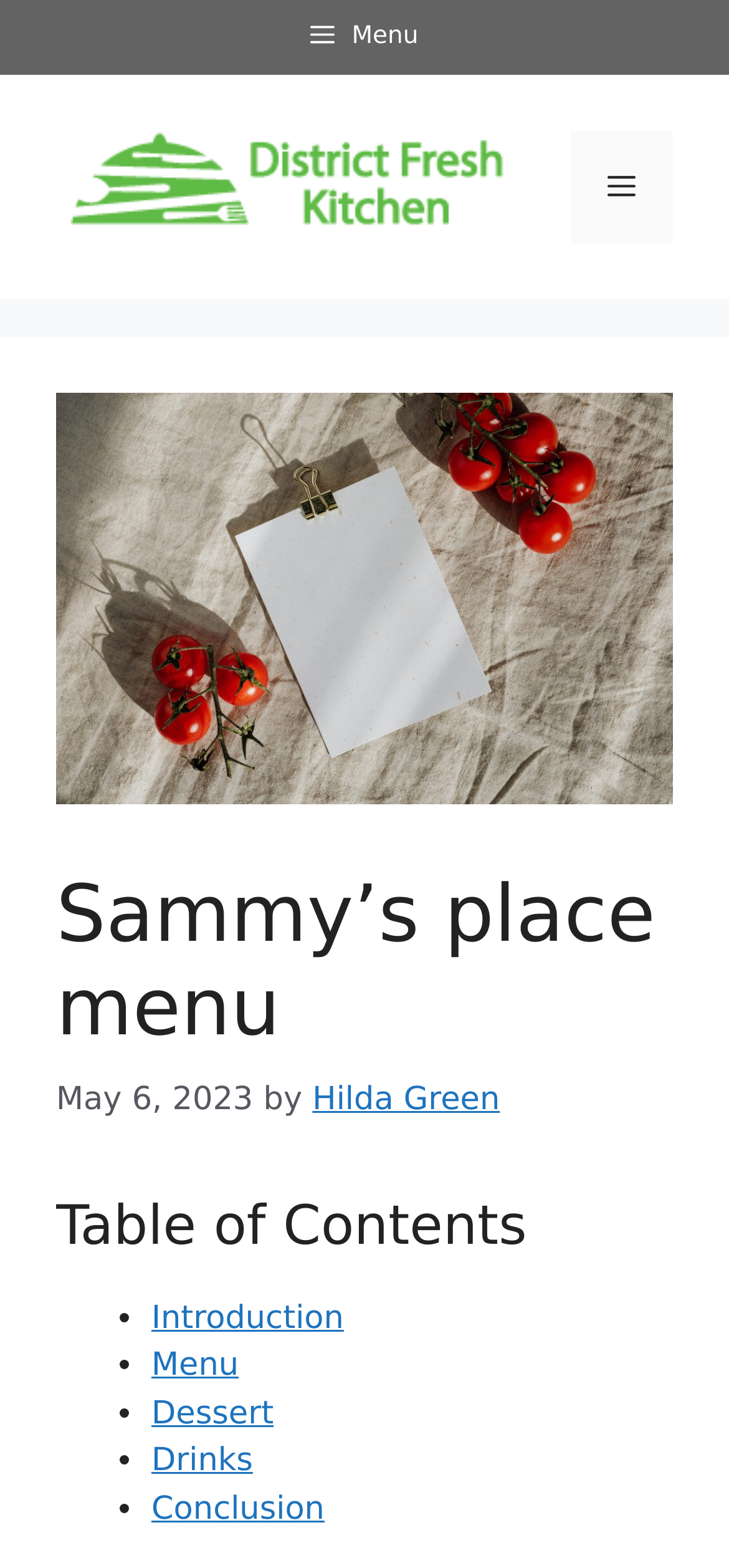What is the text of the webpage's headline?

Sammy’s place menu